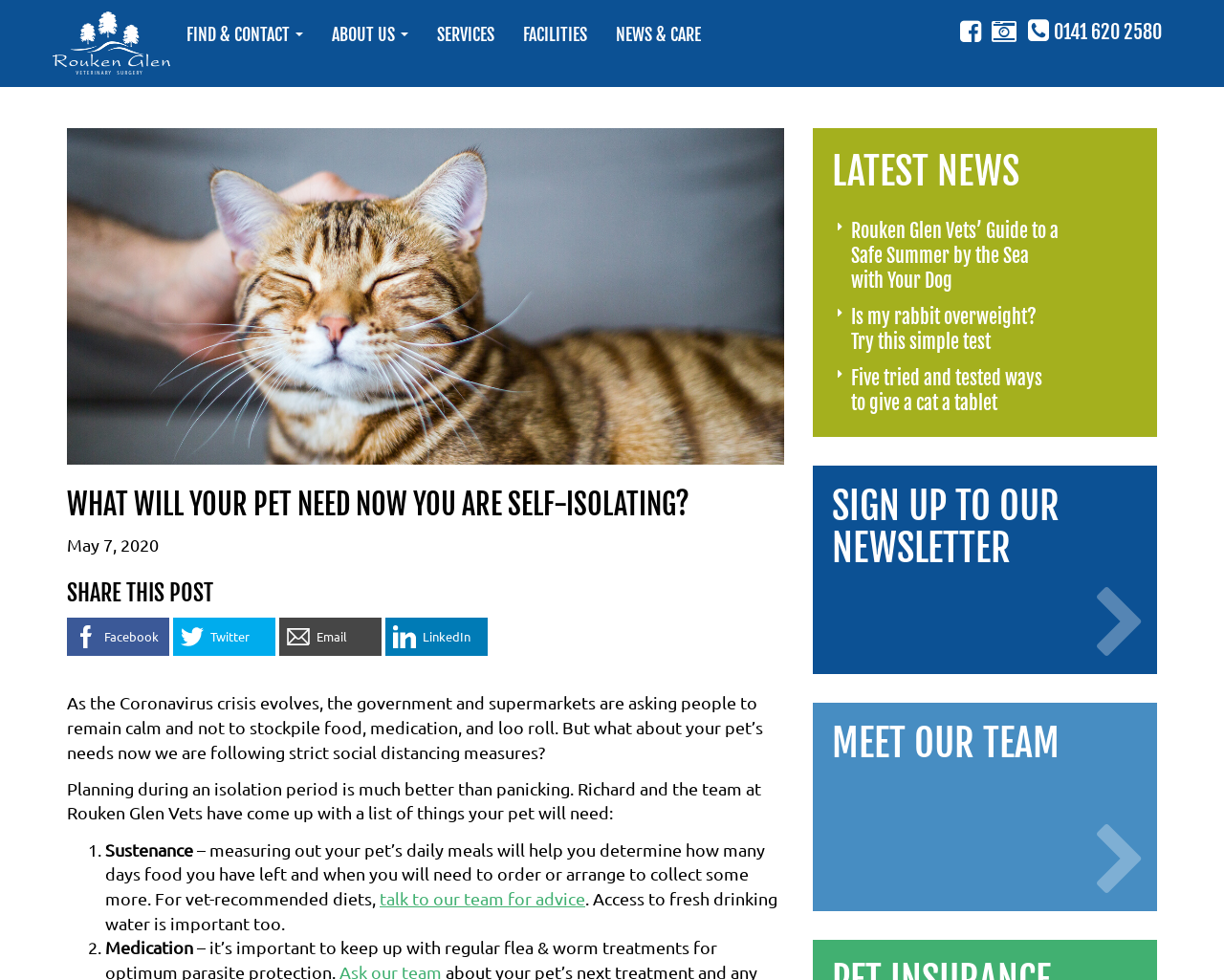Please determine the bounding box coordinates of the section I need to click to accomplish this instruction: "Go to ABOUT page".

None